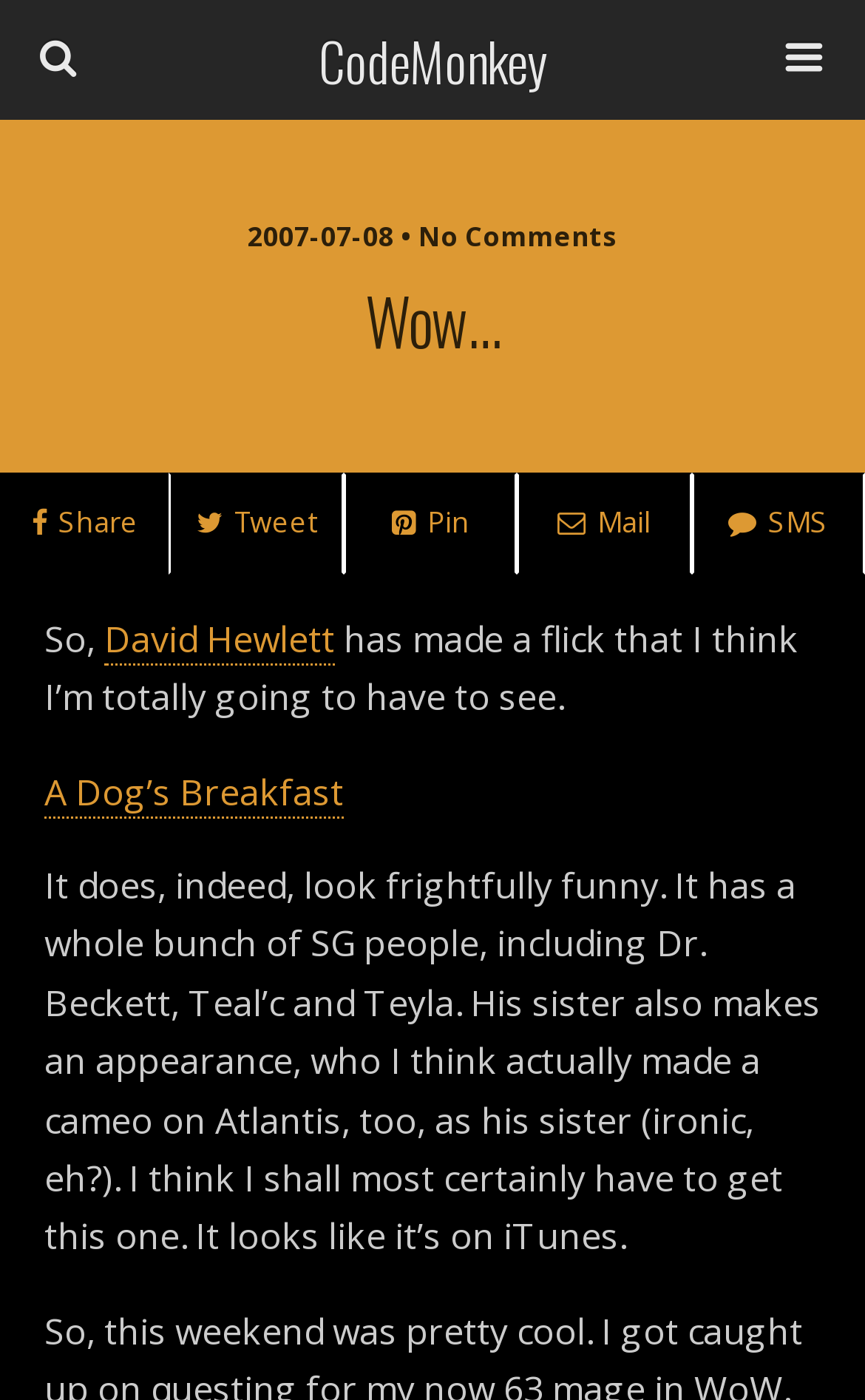How many social media sharing options are available?
Use the image to answer the question with a single word or phrase.

4